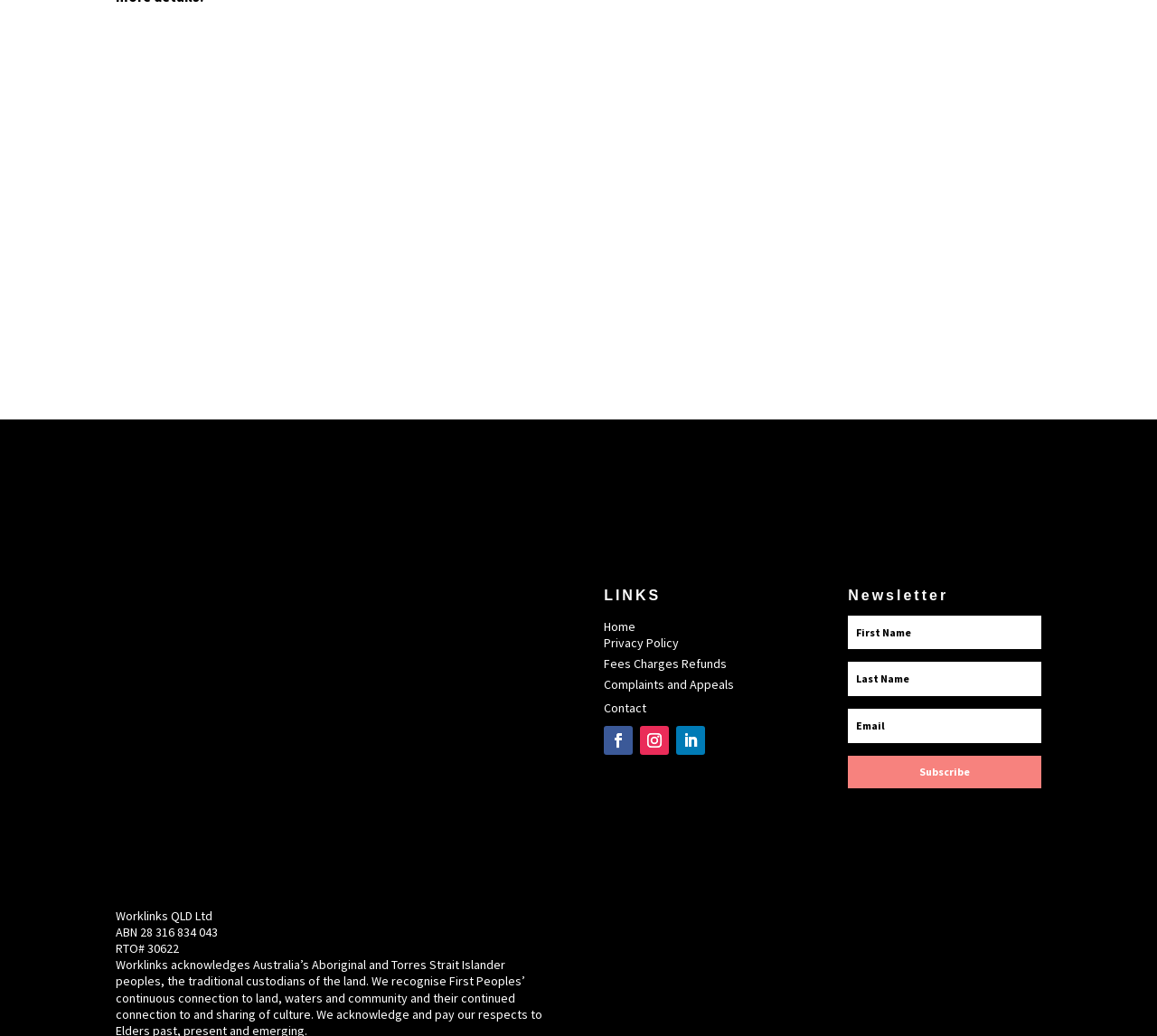Determine the bounding box coordinates of the clickable region to execute the instruction: "Enter email address". The coordinates should be four float numbers between 0 and 1, denoted as [left, top, right, bottom].

[0.733, 0.594, 0.9, 0.627]